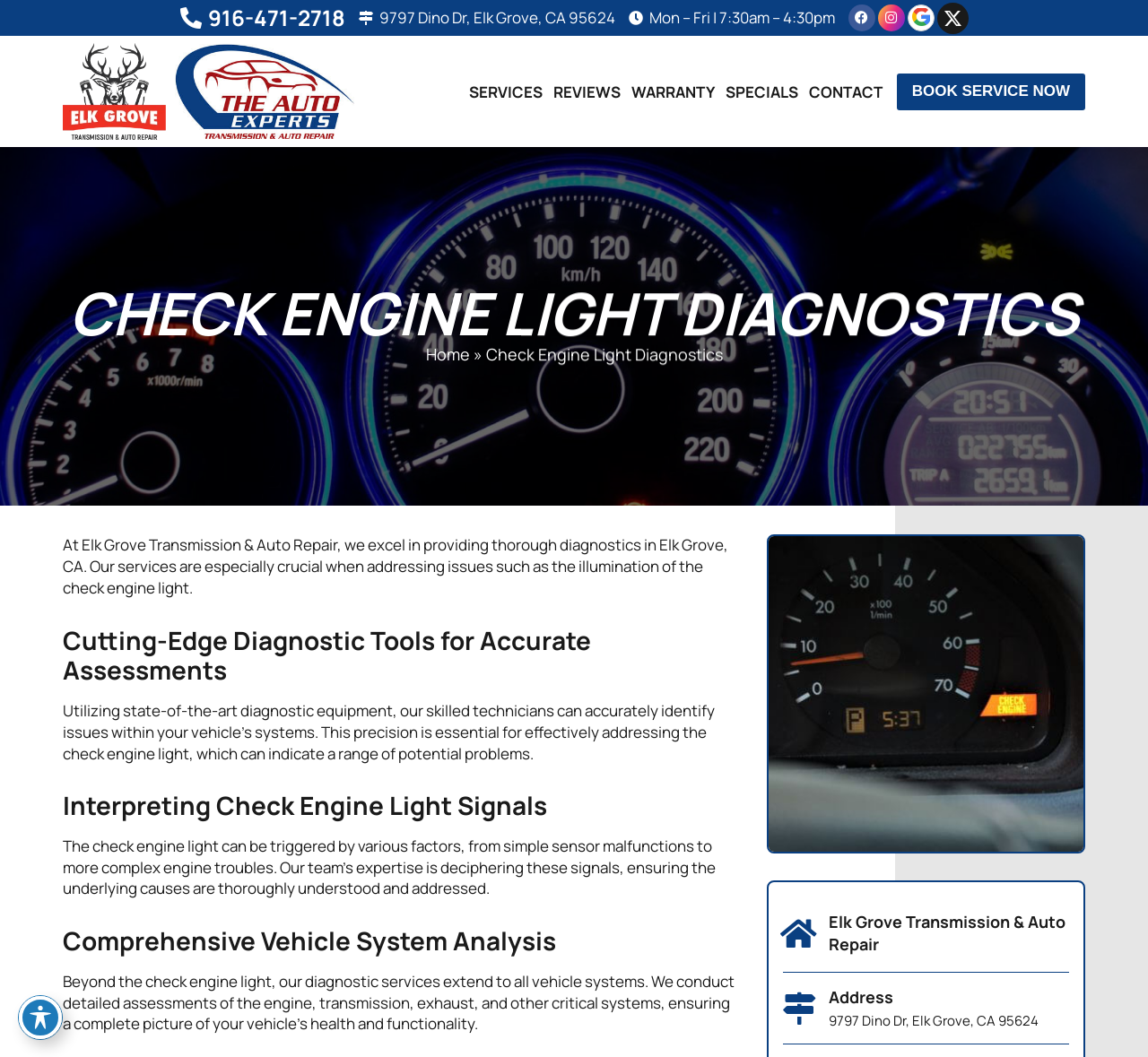Please answer the following question using a single word or phrase: 
What type of equipment do the technicians at Elk Grove Transmission & Auto Repair use?

State-of-the-art diagnostic equipment